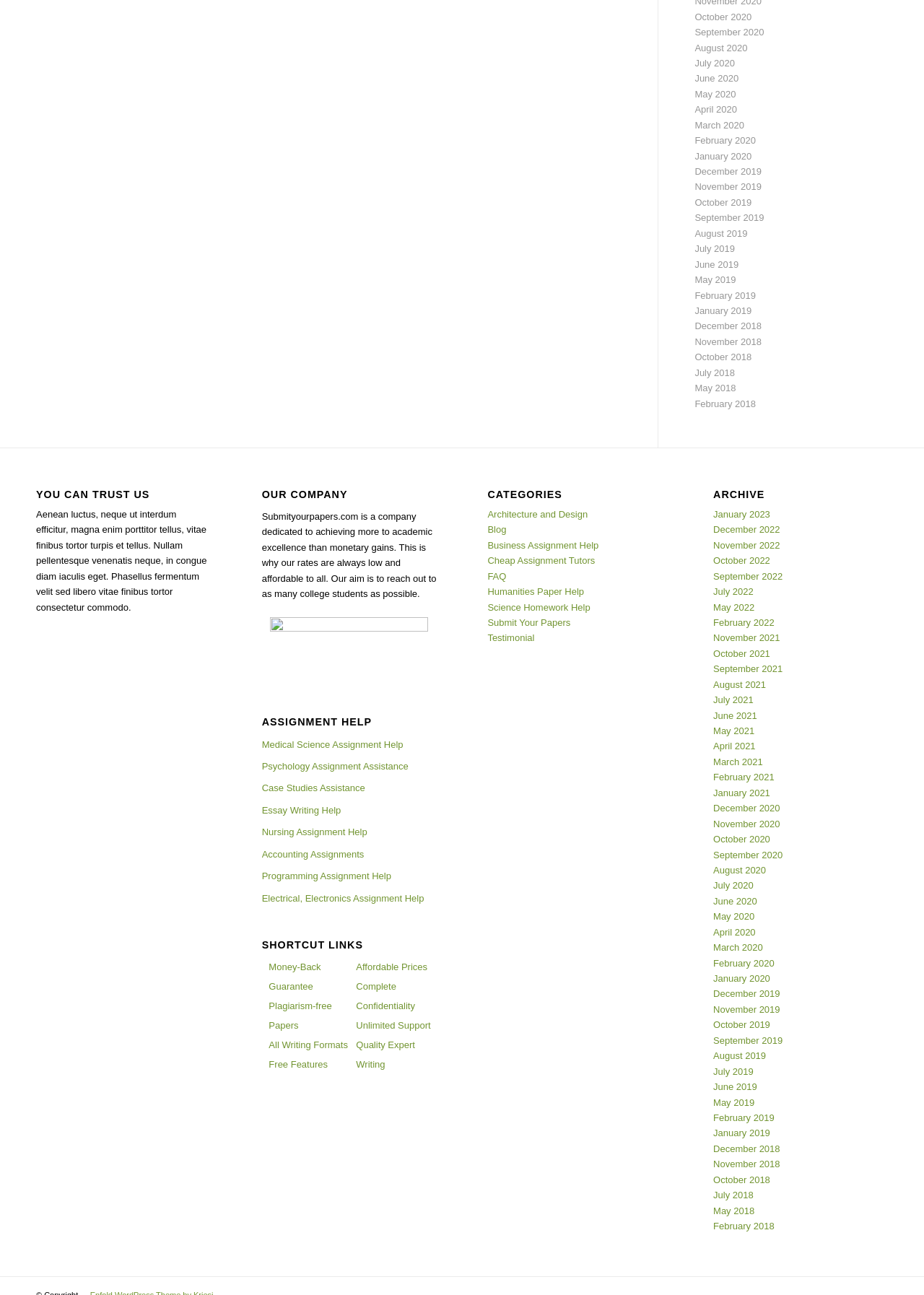How many categories are listed?
Look at the image and answer the question using a single word or phrase.

12